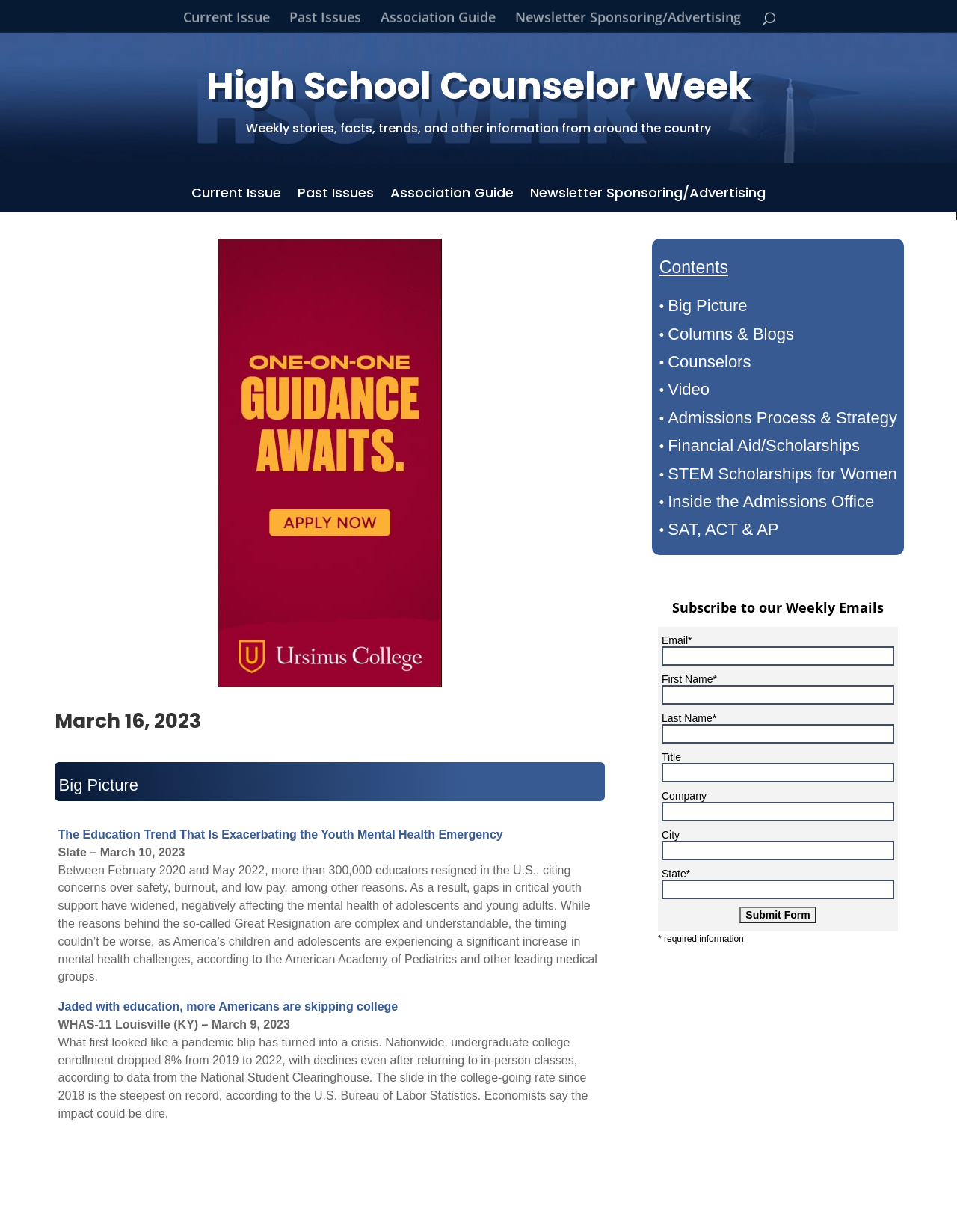What is the purpose of the 'Subscribe to our Weekly Emails' section?
Refer to the screenshot and answer in one word or phrase.

To subscribe to newsletters